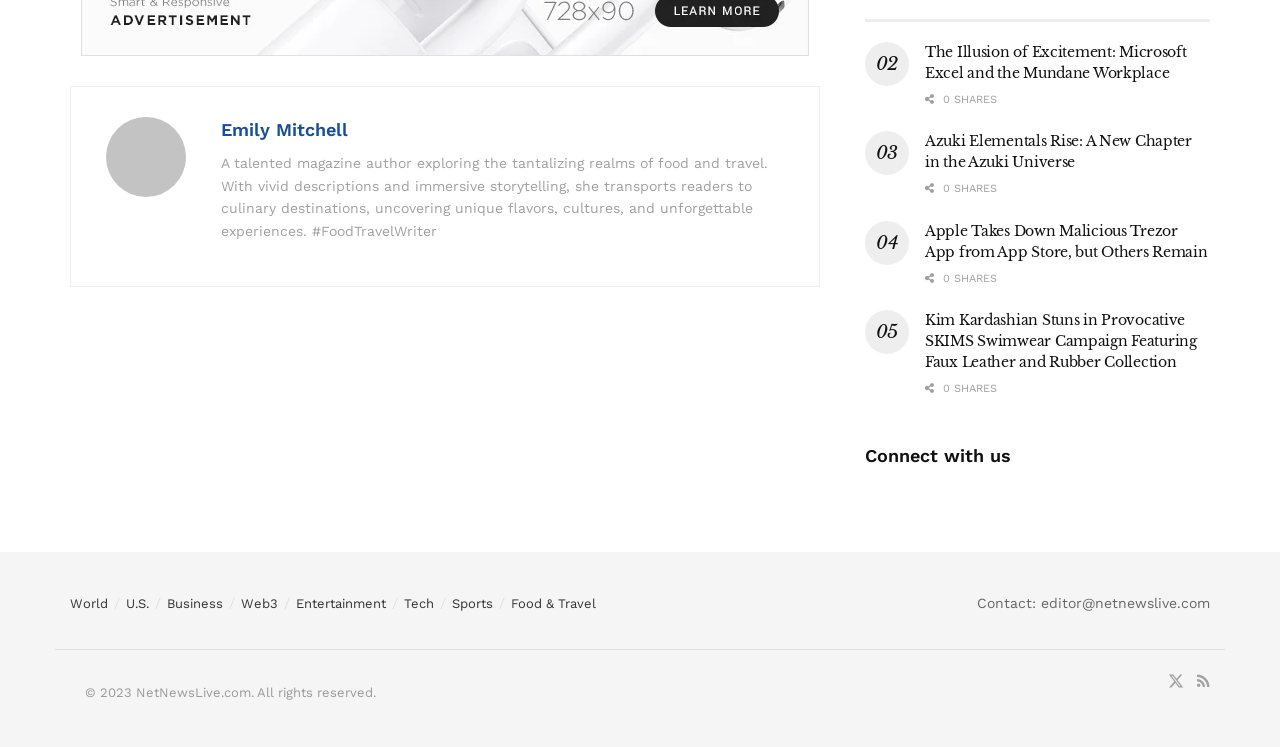Using the image as a reference, answer the following question in as much detail as possible:
How many articles are listed on the page?

The number of articles can be determined by counting the heading elements with links. There are five heading elements with links, each corresponding to a different article.